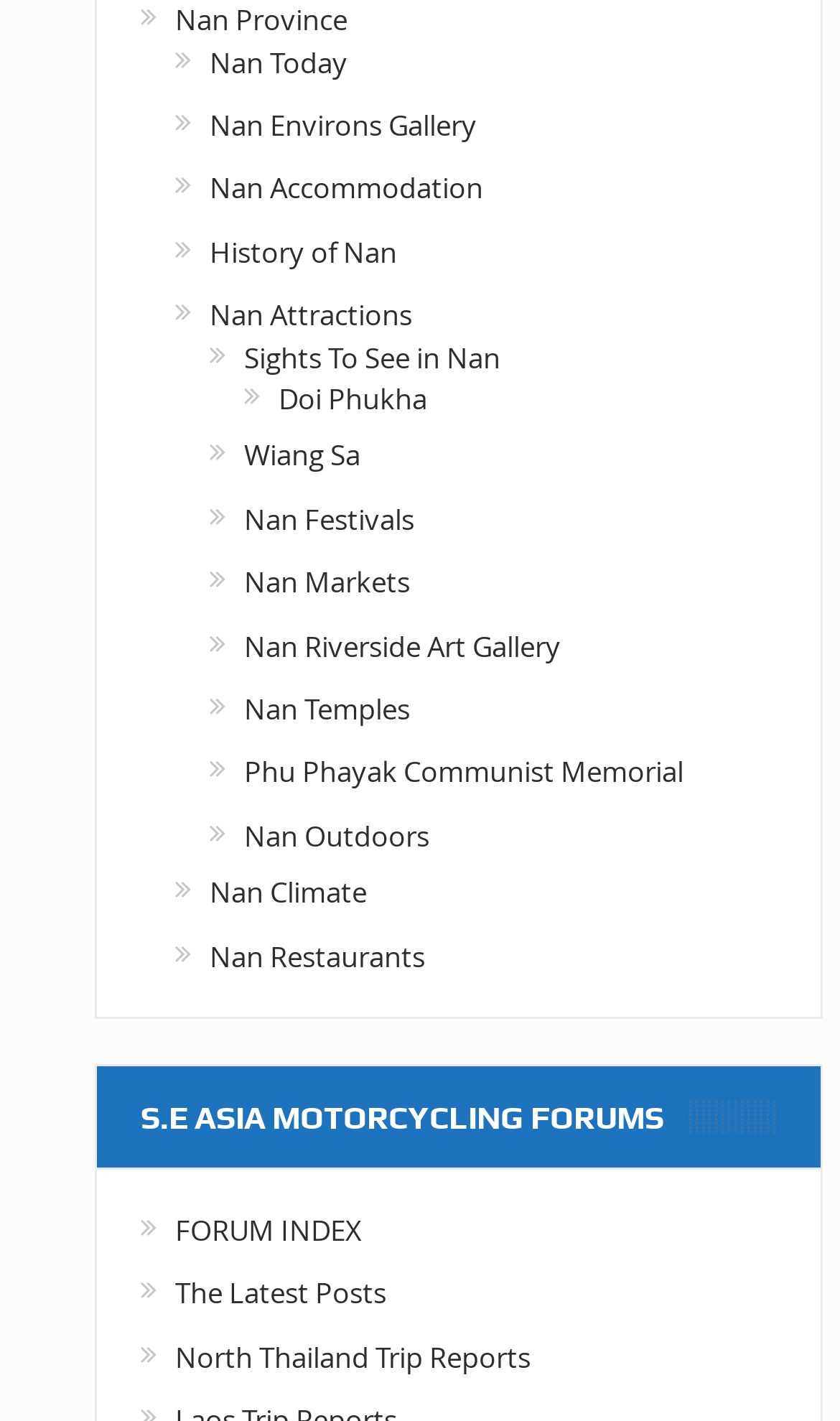Using the webpage screenshot and the element description Nan Province, determine the bounding box coordinates. Specify the coordinates in the format (top-left x, top-left y, bottom-right x, bottom-right y) with values ranging from 0 to 1.

[0.208, 0.0, 0.413, 0.028]